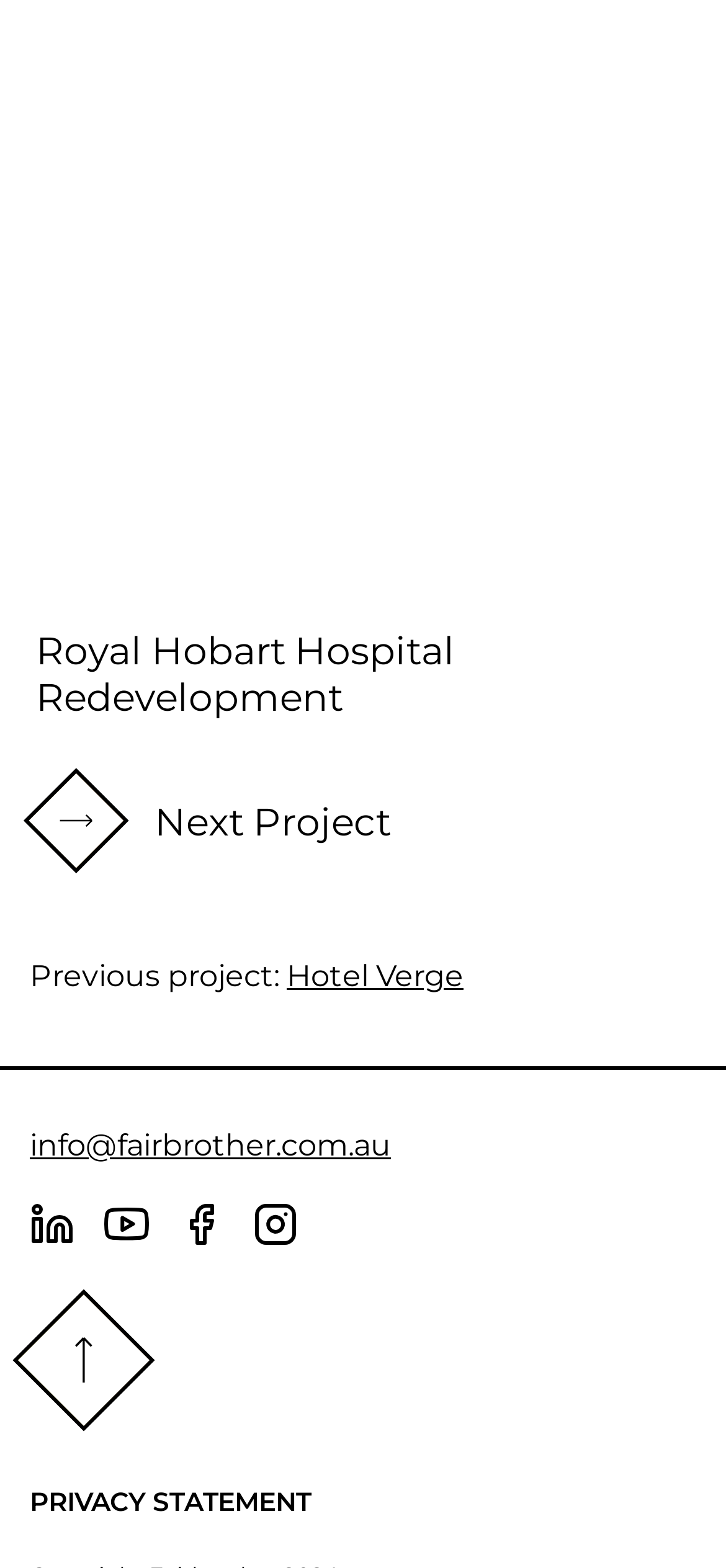Show me the bounding box coordinates of the clickable region to achieve the task as per the instruction: "Click on the 'Hotel Verge' link".

[0.395, 0.61, 0.638, 0.634]